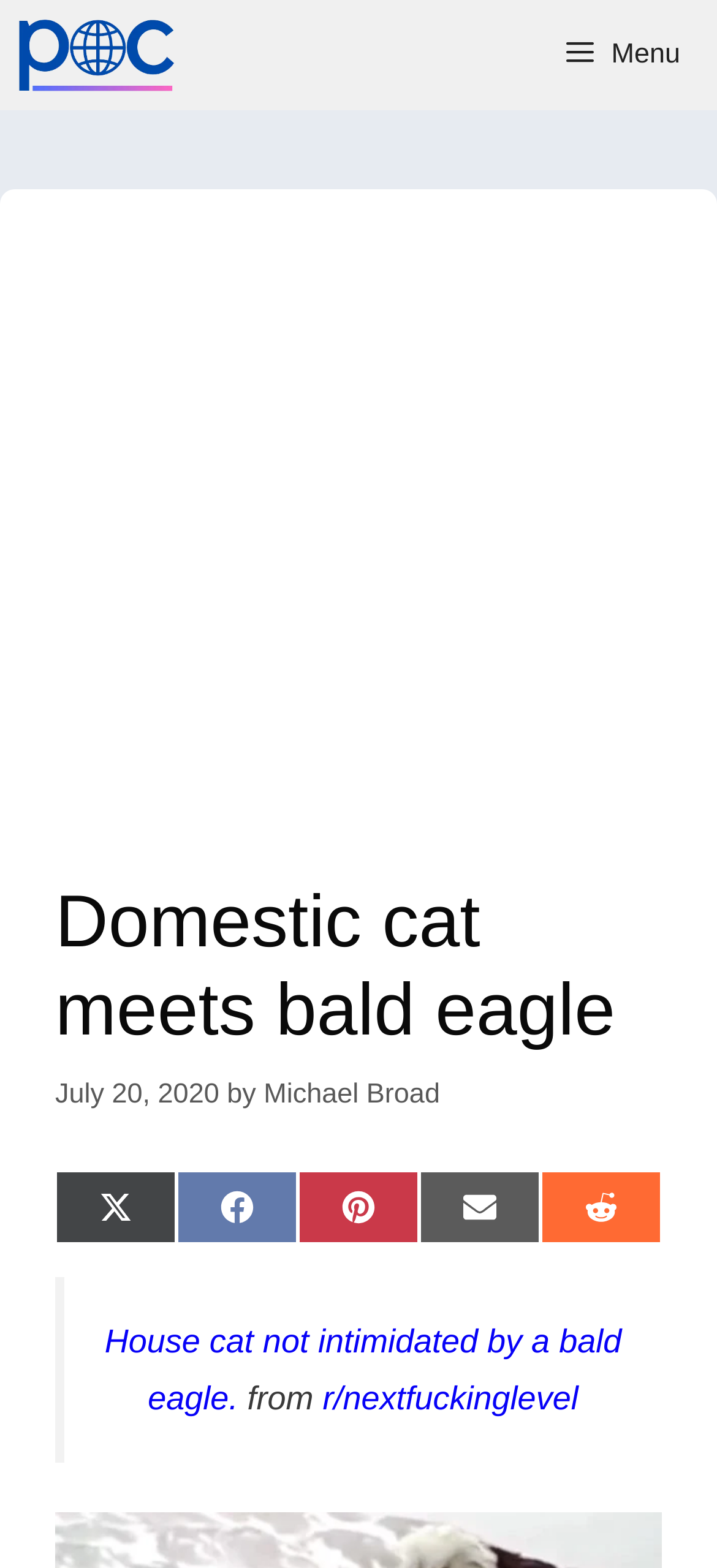Please answer the following question using a single word or phrase: 
What is the subreddit mentioned in the article?

r/nextfuckinglevel